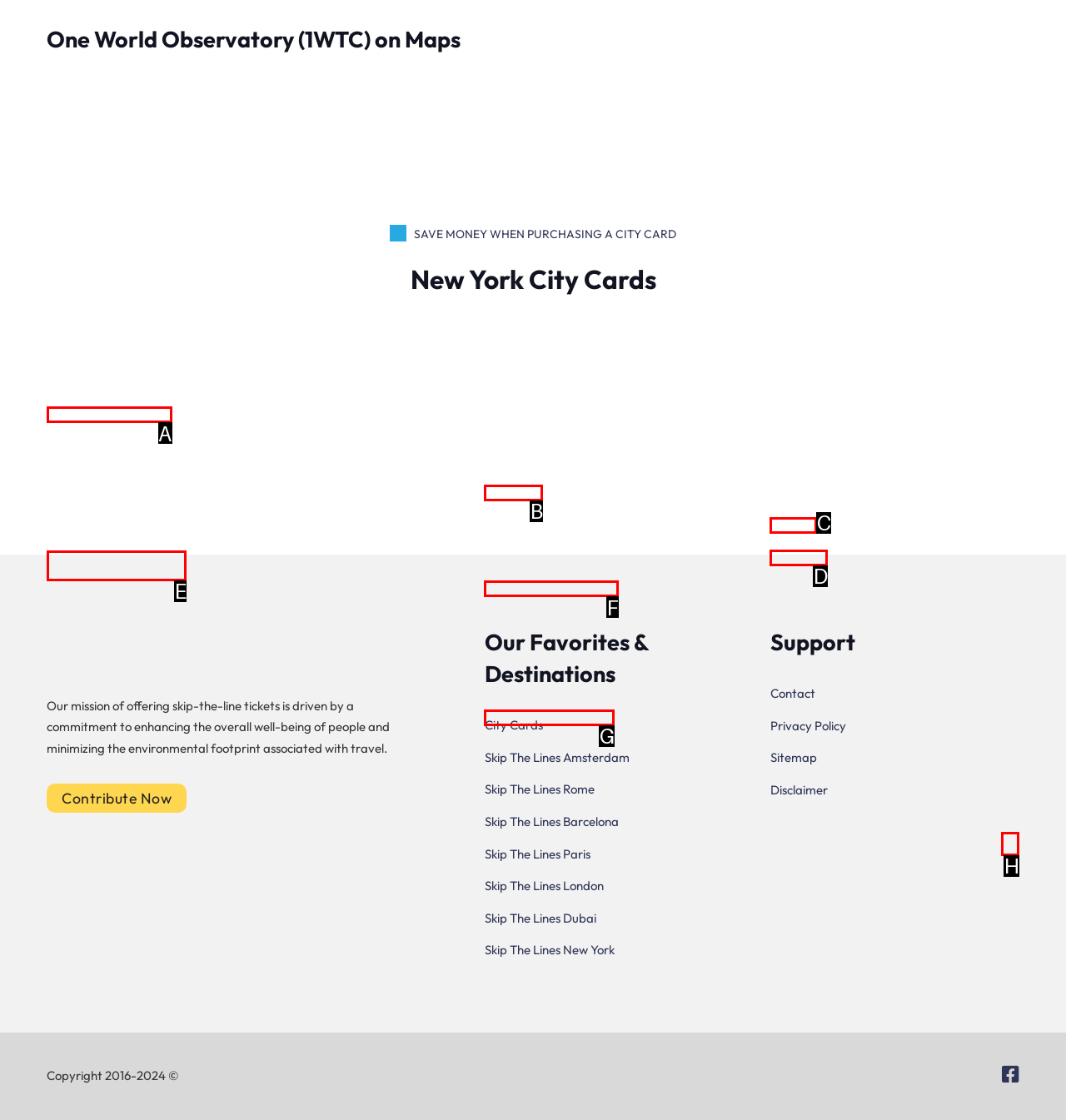Match the HTML element to the description: Contribute Now. Respond with the letter of the correct option directly.

E